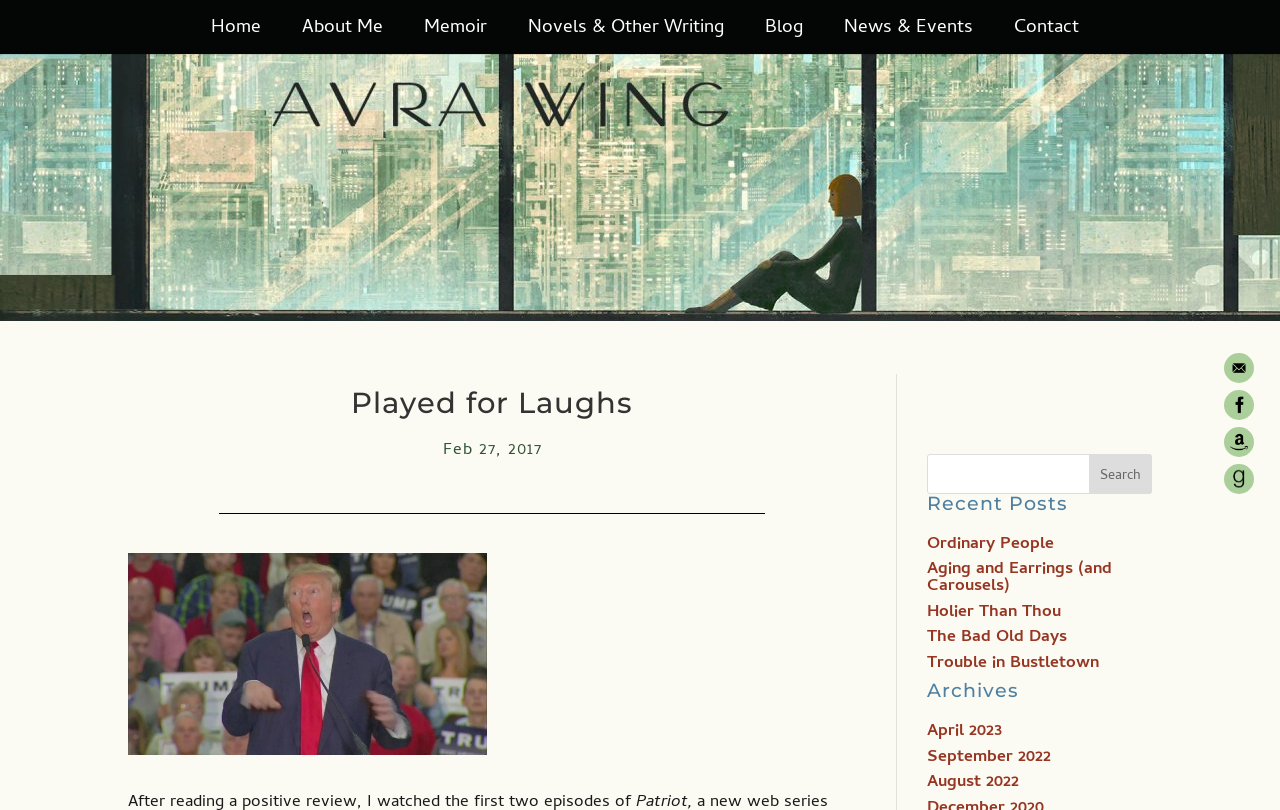Identify the first-level heading on the webpage and generate its text content.

Played for Laughs